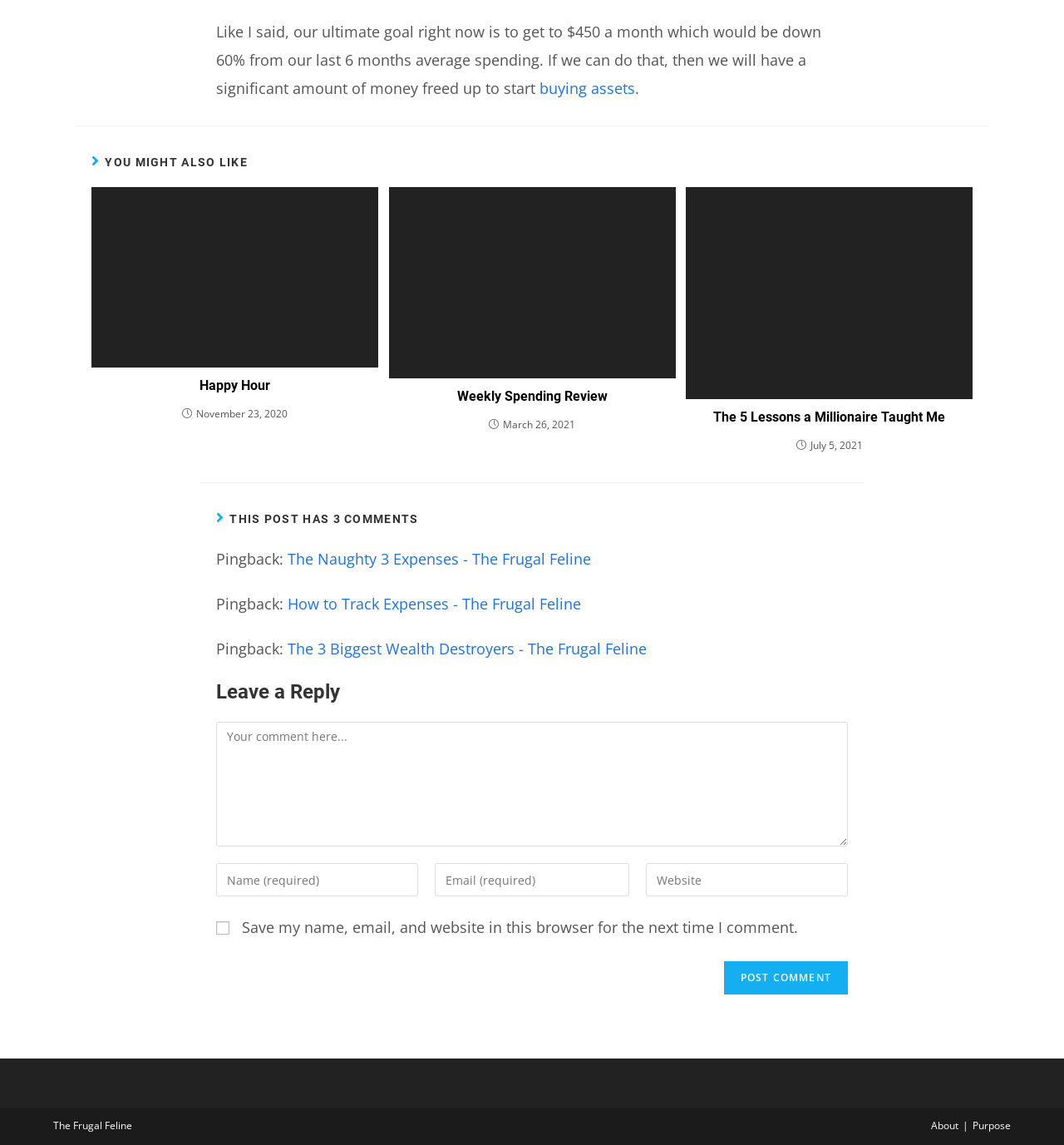Locate the bounding box coordinates of the element's region that should be clicked to carry out the following instruction: "Click on 'Post Comment'". The coordinates need to be four float numbers between 0 and 1, i.e., [left, top, right, bottom].

[0.68, 0.839, 0.797, 0.868]